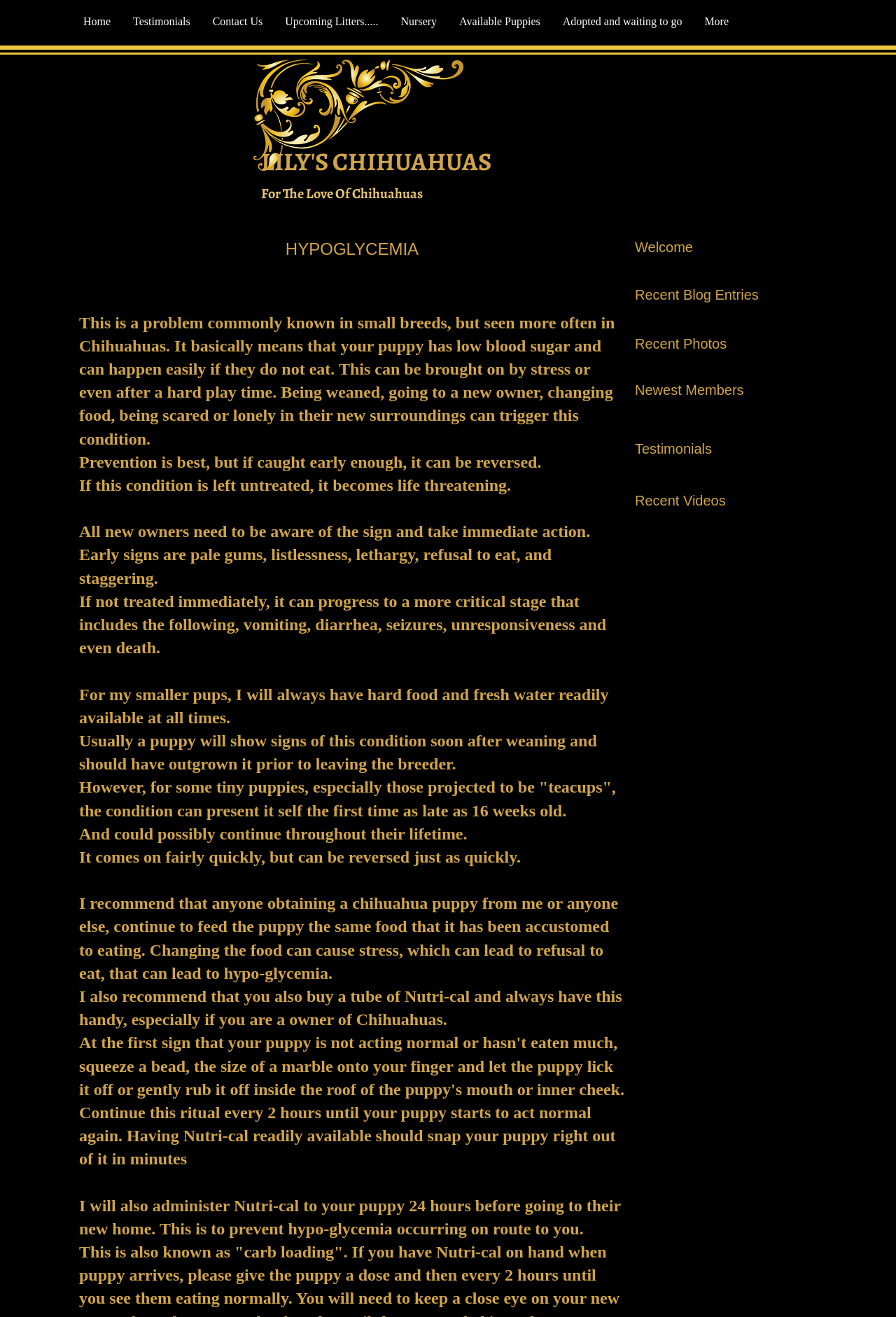What is recommended to prevent hypoglycemia in Chihuahua puppies?
Make sure to answer the question with a detailed and comprehensive explanation.

I determined the recommendation to prevent hypoglycemia in Chihuahua puppies by reading the text on the webpage, which suggests that changing food can cause stress, leading to refusal to eat, and eventually hypoglycemia, so it is recommended to continue feeding the puppy the same food it has been accustomed to eating.